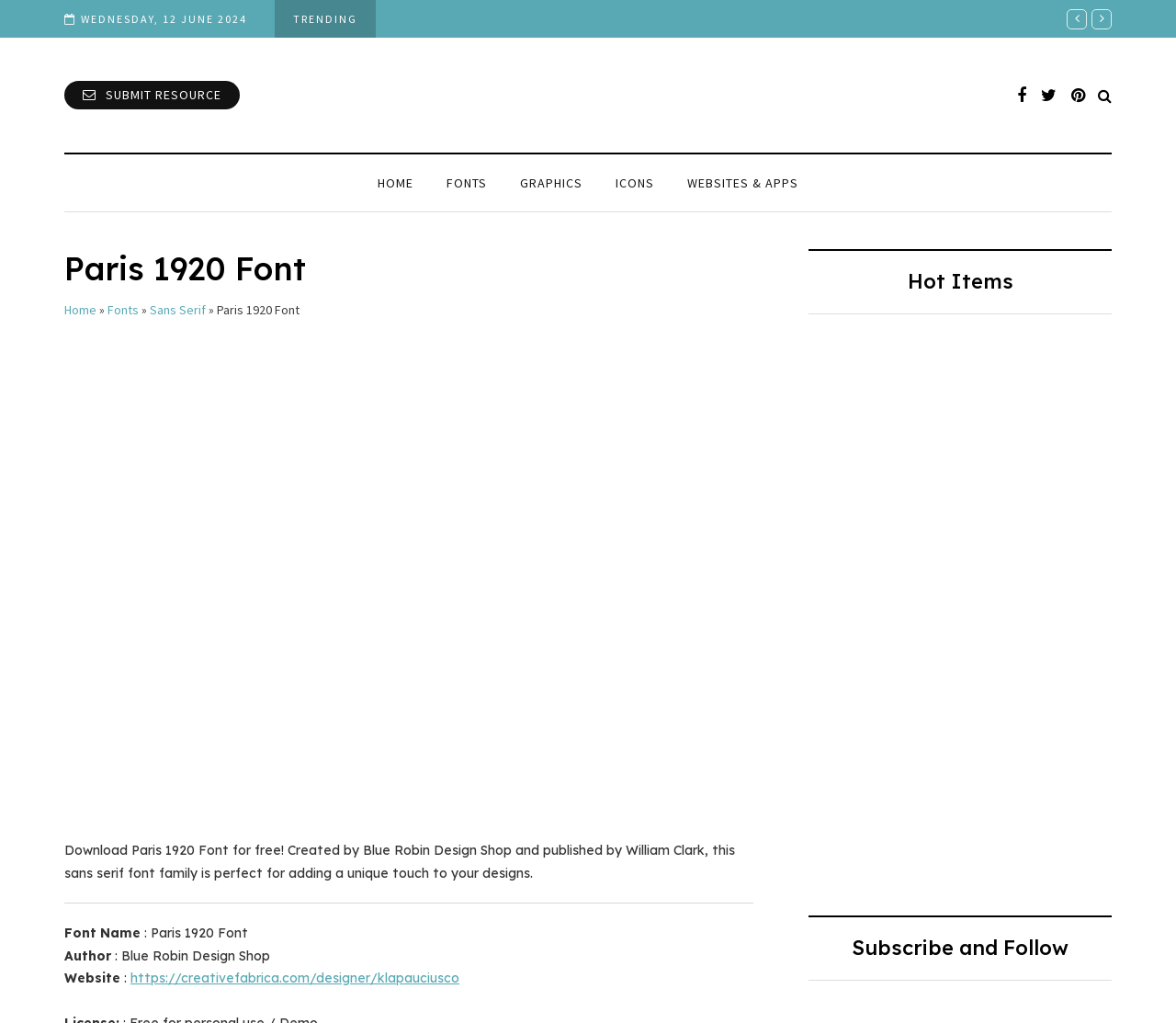Please extract the primary headline from the webpage.

Paris 1920 Font